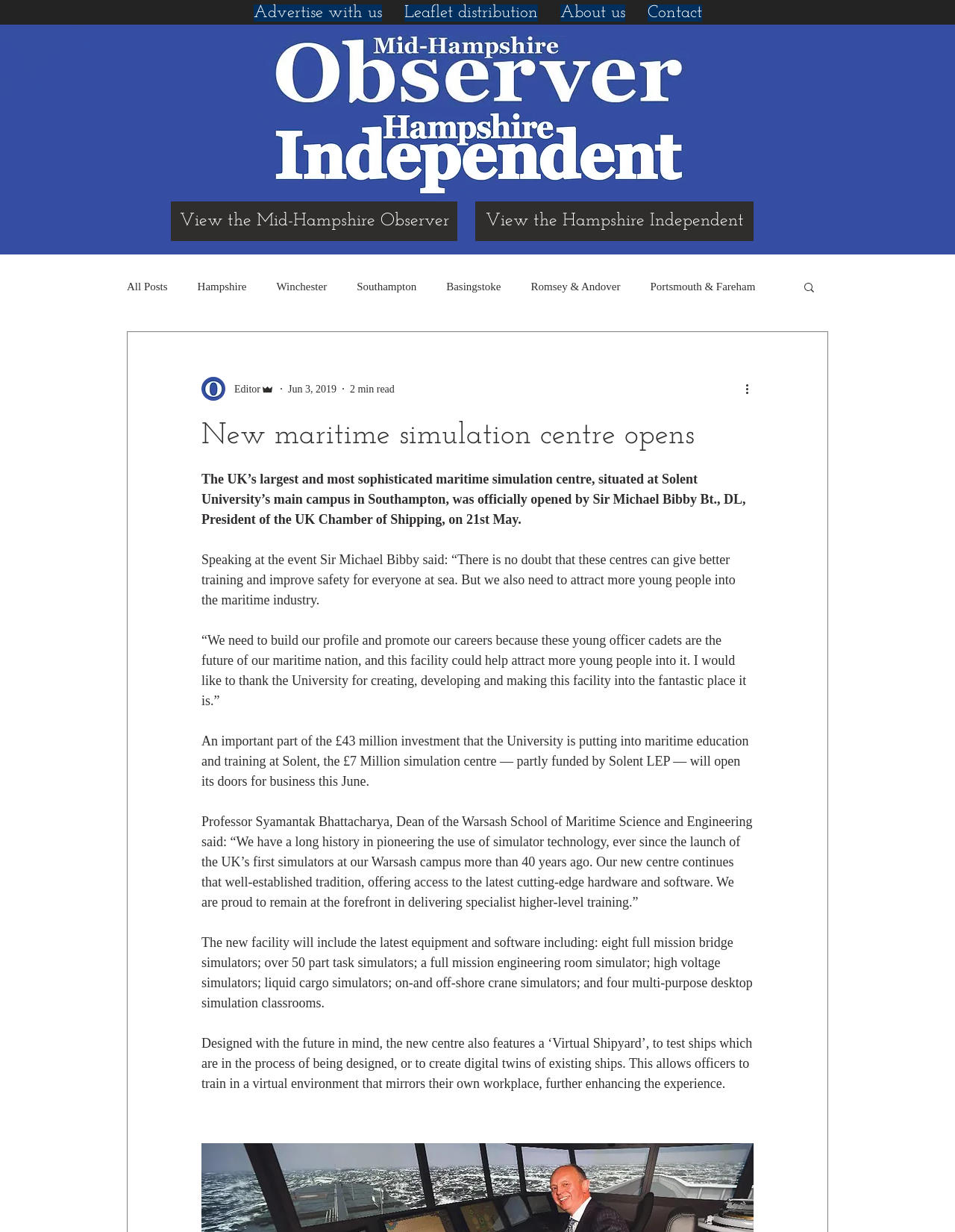Who officially opened the maritime simulation centre?
Provide a detailed and extensive answer to the question.

I found the answer by reading the text content of the webpage, specifically the sentence 'The UK’s largest and most sophisticated maritime simulation centre, situated at Solent University’s main campus in Southampton, was officially opened by Sir Michael Bibby Bt., DL, President of the UK Chamber of Shipping, on 21st May.' which mentions the name of the person who officially opened the centre.